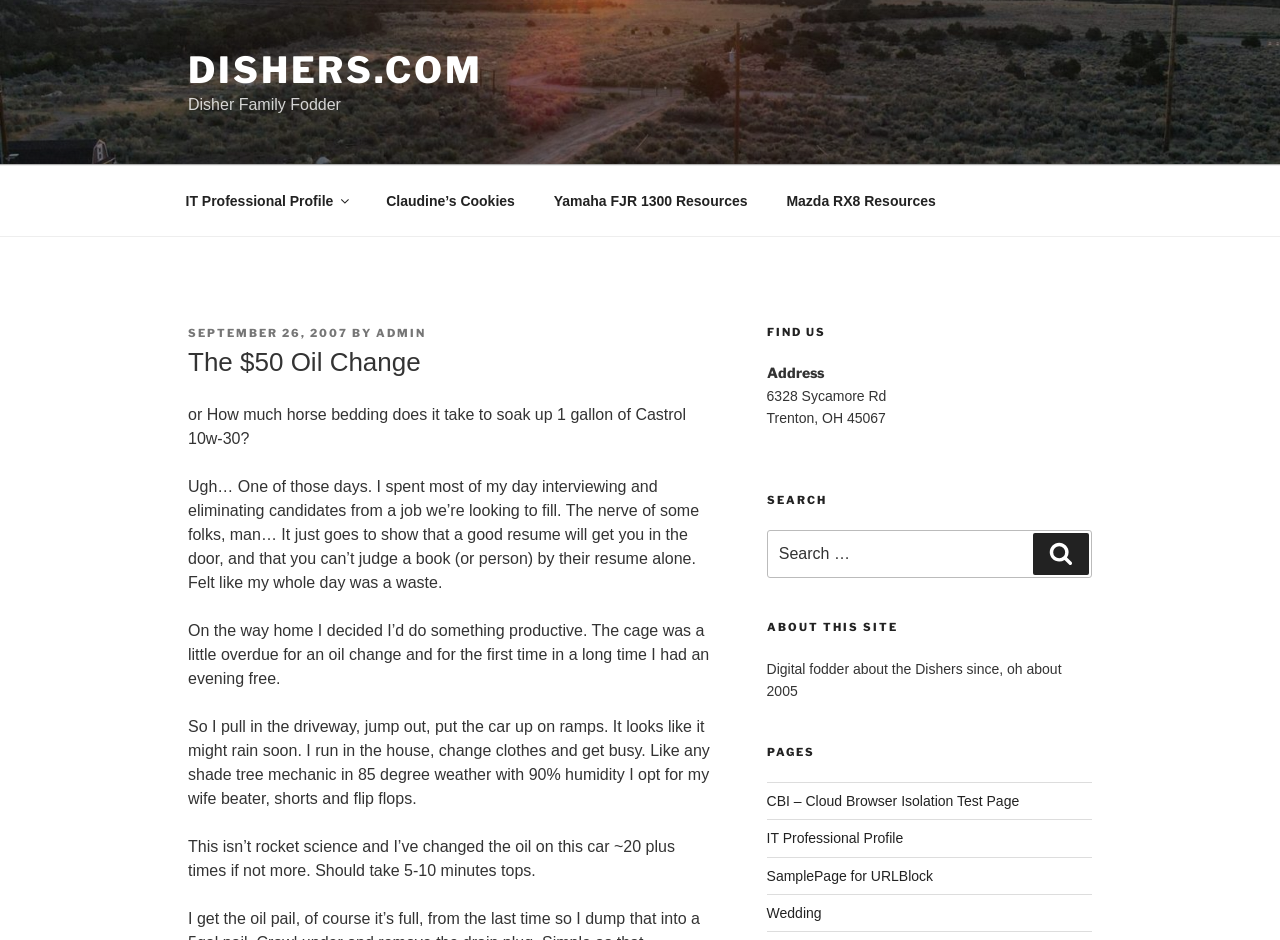Find the bounding box coordinates of the element to click in order to complete the given instruction: "Click on the 'Home' link."

None